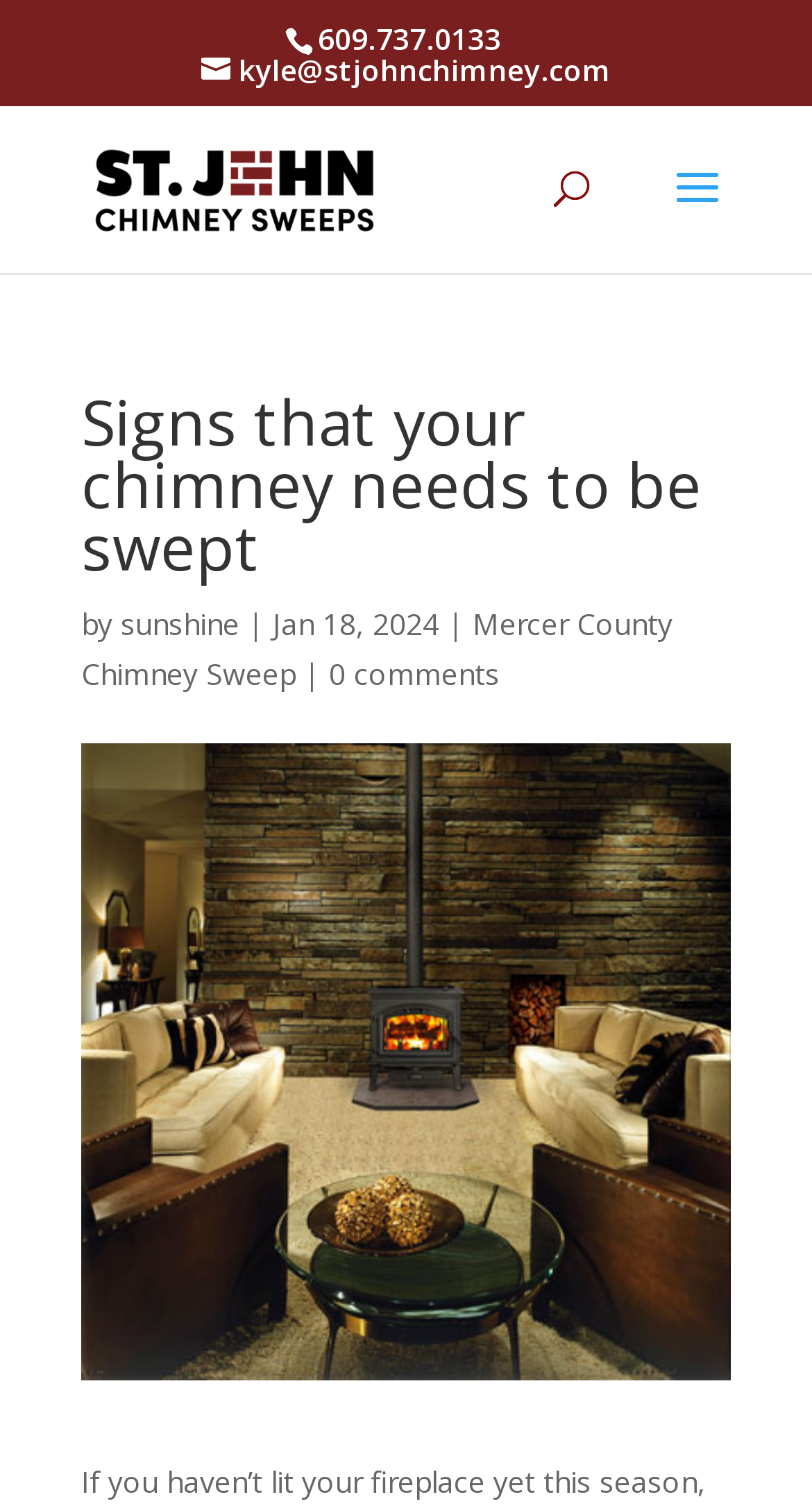Using the element description provided, determine the bounding box coordinates in the format (top-left x, top-left y, bottom-right x, bottom-right y). Ensure that all values are floating point numbers between 0 and 1. Element description: 0 comments

[0.405, 0.434, 0.615, 0.46]